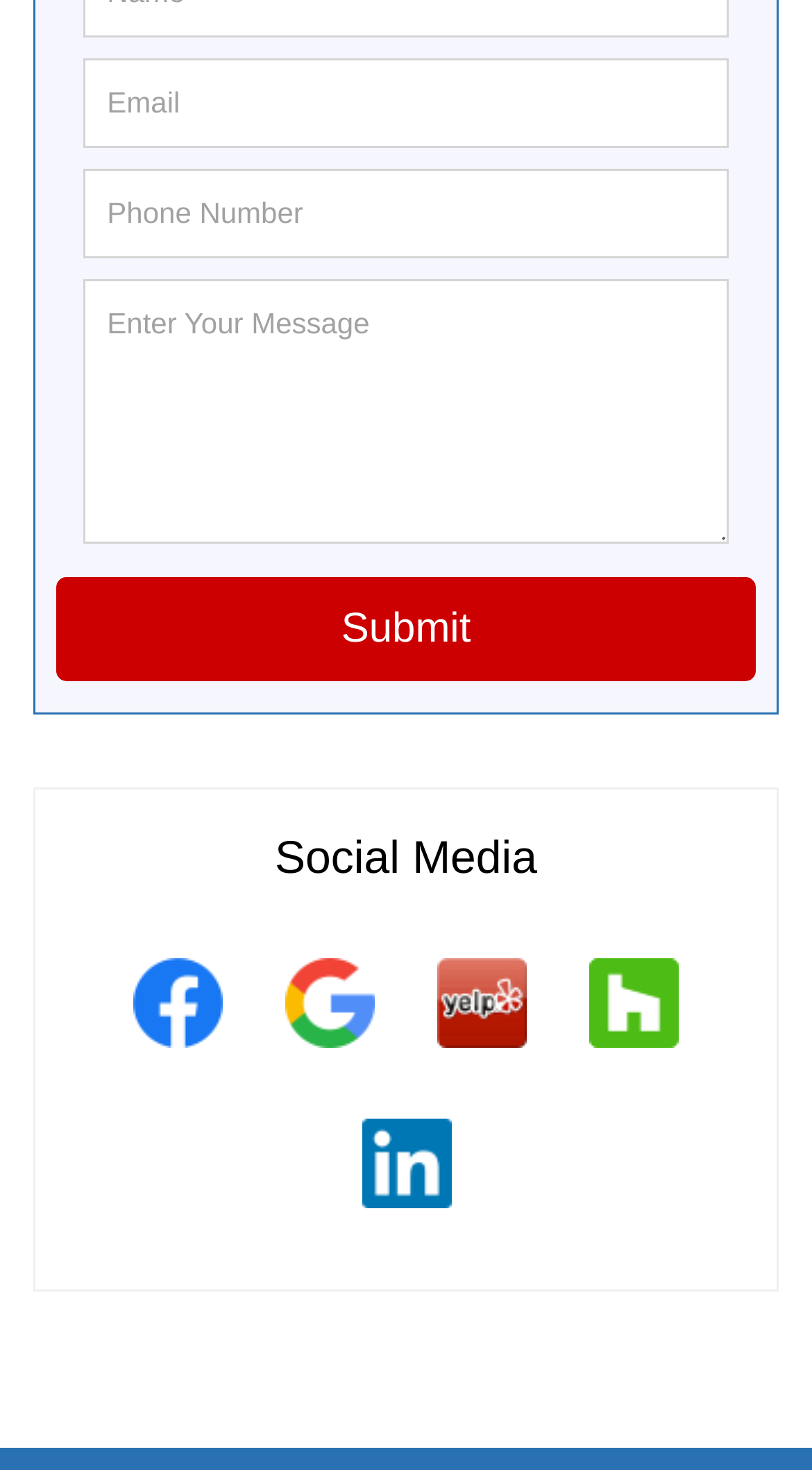Identify the coordinates of the bounding box for the element described below: "name="senderEmail" placeholder="Email"". Return the coordinates as four float numbers between 0 and 1: [left, top, right, bottom].

[0.104, 0.039, 0.896, 0.1]